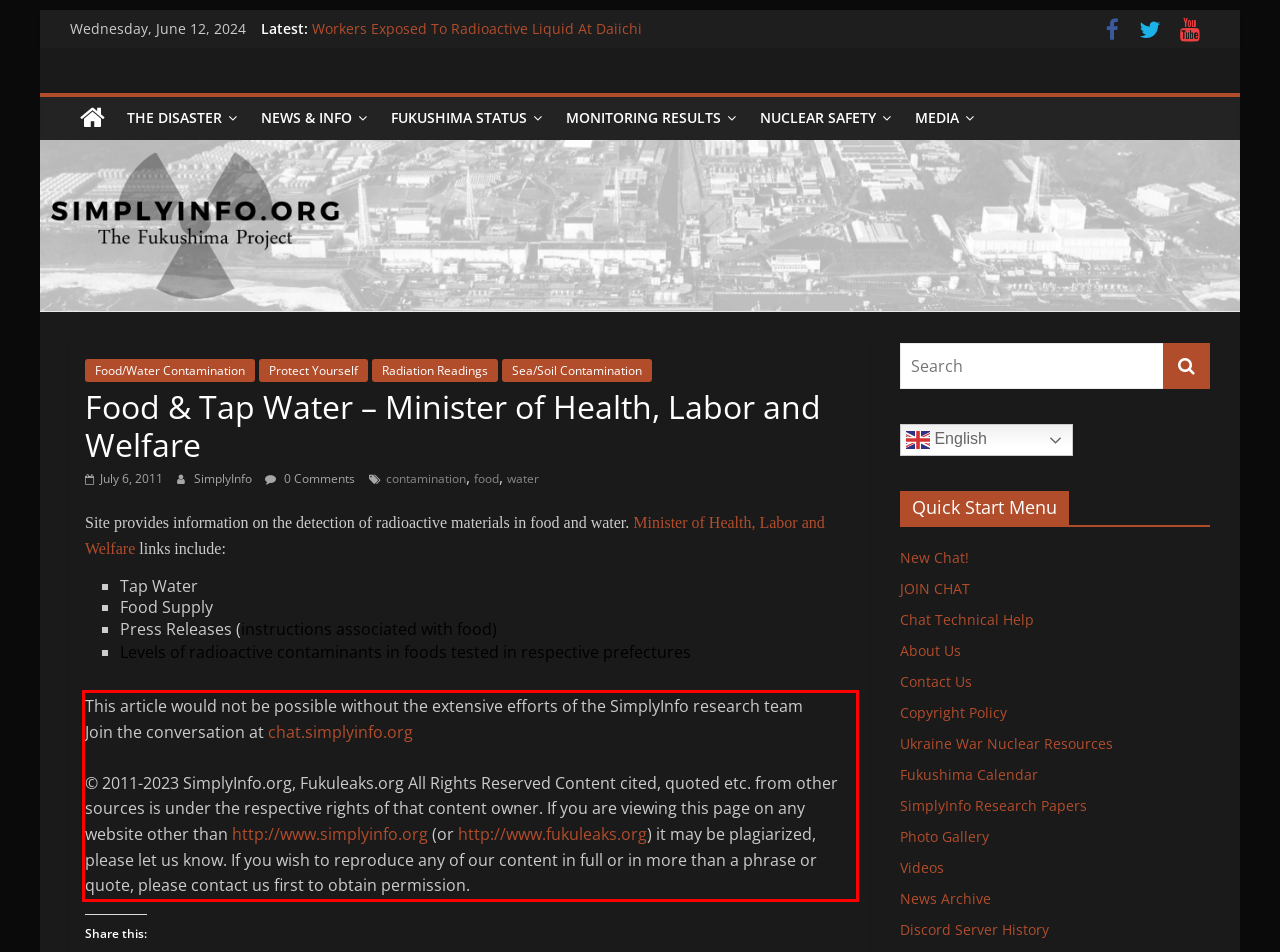The screenshot provided shows a webpage with a red bounding box. Apply OCR to the text within this red bounding box and provide the extracted content.

This article would not be possible without the extensive efforts of the SimplyInfo research team Join the conversation at chat.simplyinfo.org © 2011-2023 SimplyInfo.org, Fukuleaks.org All Rights Reserved Content cited, quoted etc. from other sources is under the respective rights of that content owner. If you are viewing this page on any website other than http://www.simplyinfo.org (or http://www.fukuleaks.org) it may be plagiarized, please let us know. If you wish to reproduce any of our content in full or in more than a phrase or quote, please contact us first to obtain permission.